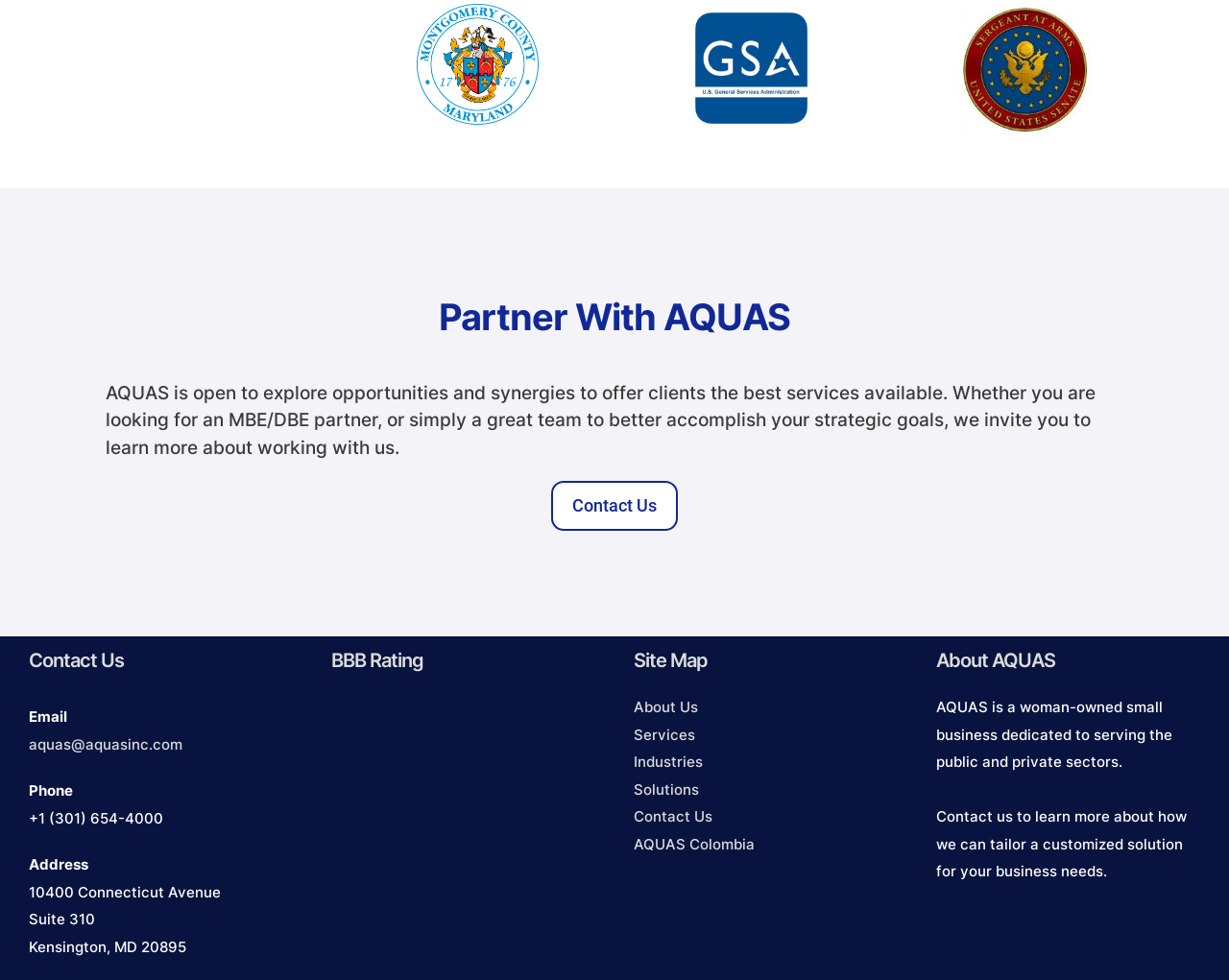What is the phone number of the company? Look at the image and give a one-word or short phrase answer.

+1 (301) 654-4000